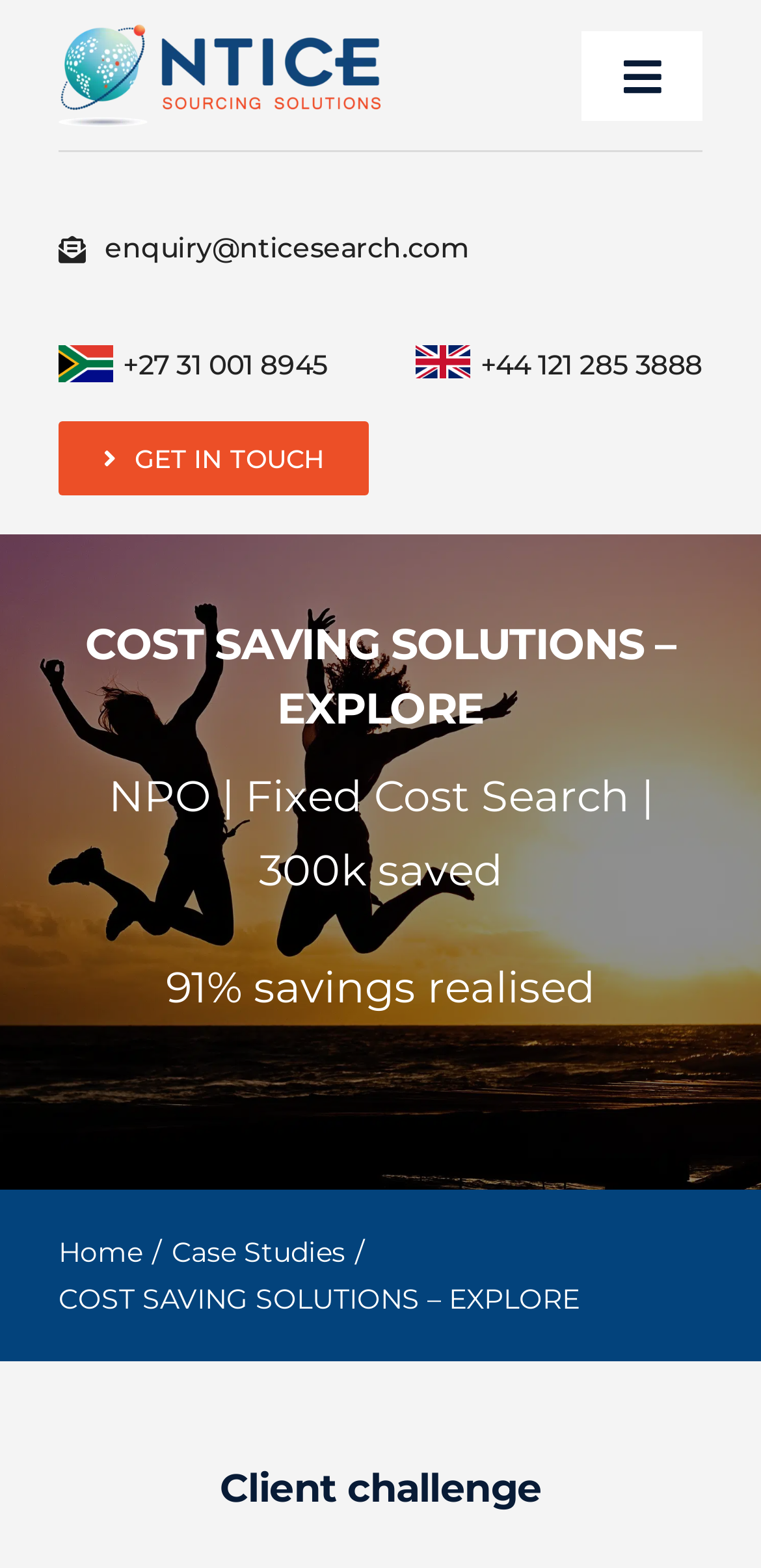Find the bounding box coordinates of the area to click in order to follow the instruction: "Toggle the main menu".

[0.764, 0.019, 0.923, 0.077]